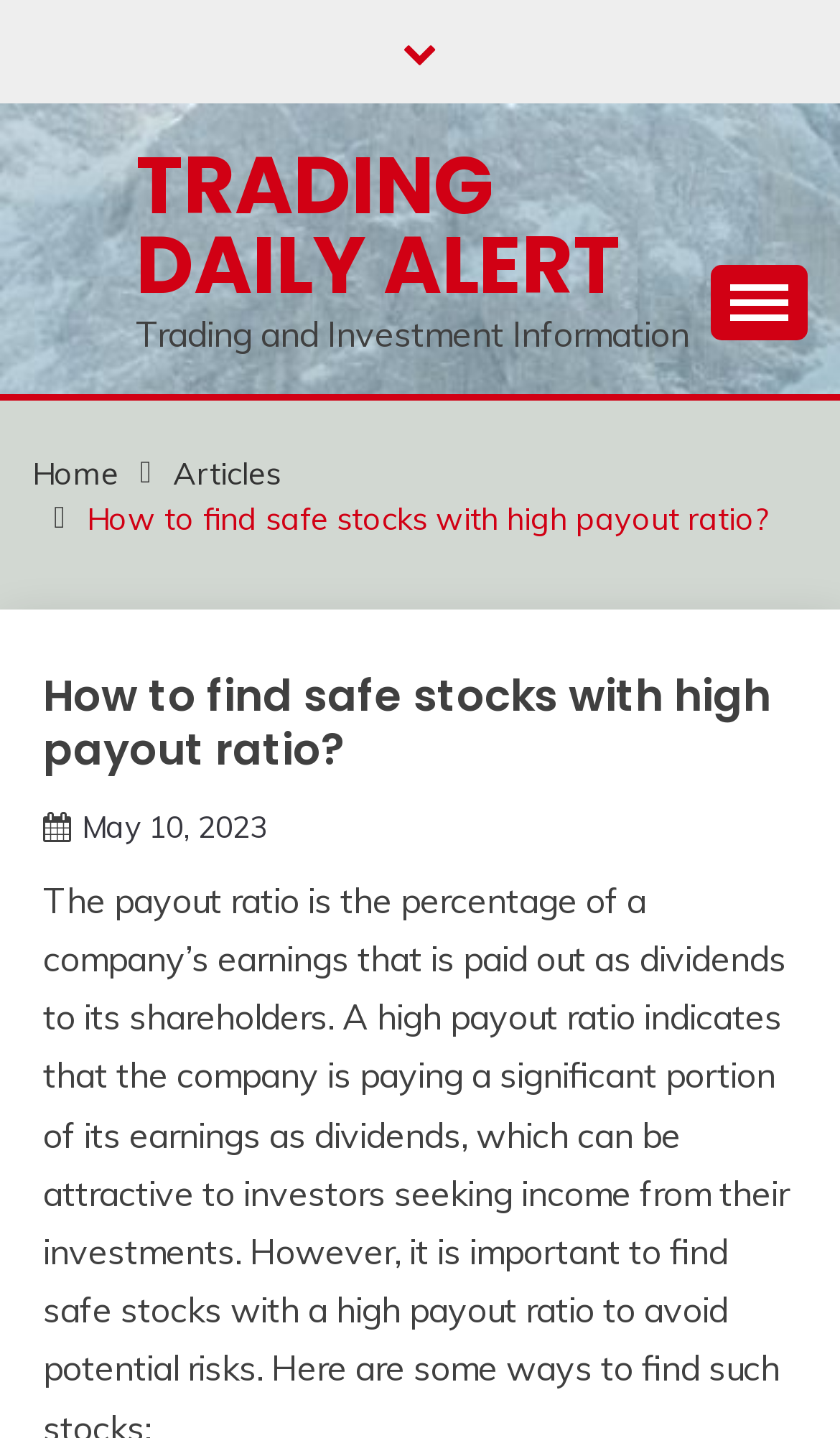Using the details from the image, please elaborate on the following question: Who is the author of the current article?

I found the author's name by looking at the link 'user' which is located below the article title and date.